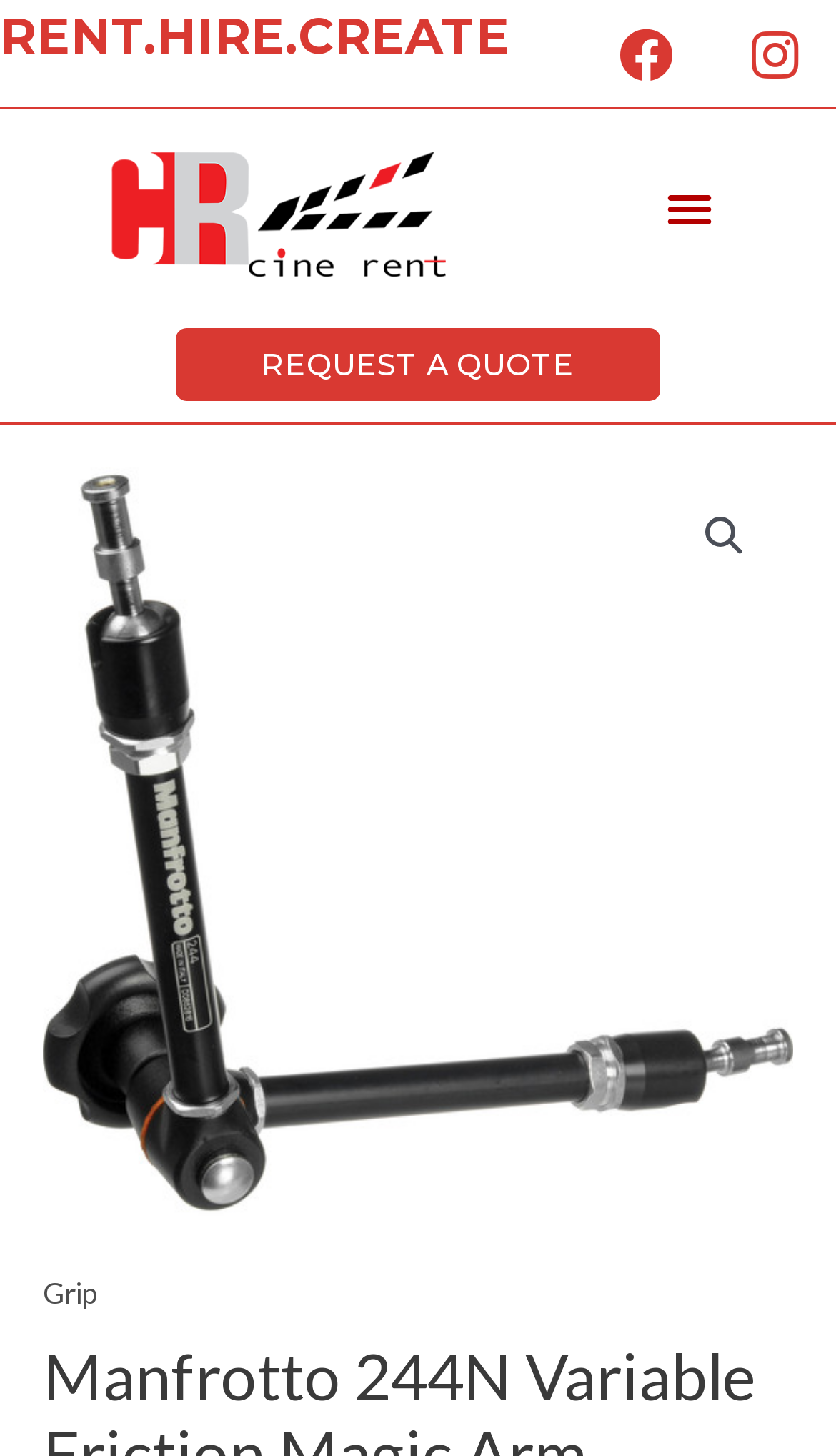Identify and provide the text content of the webpage's primary headline.

Manfrotto 244N Variable Friction Magic Arm